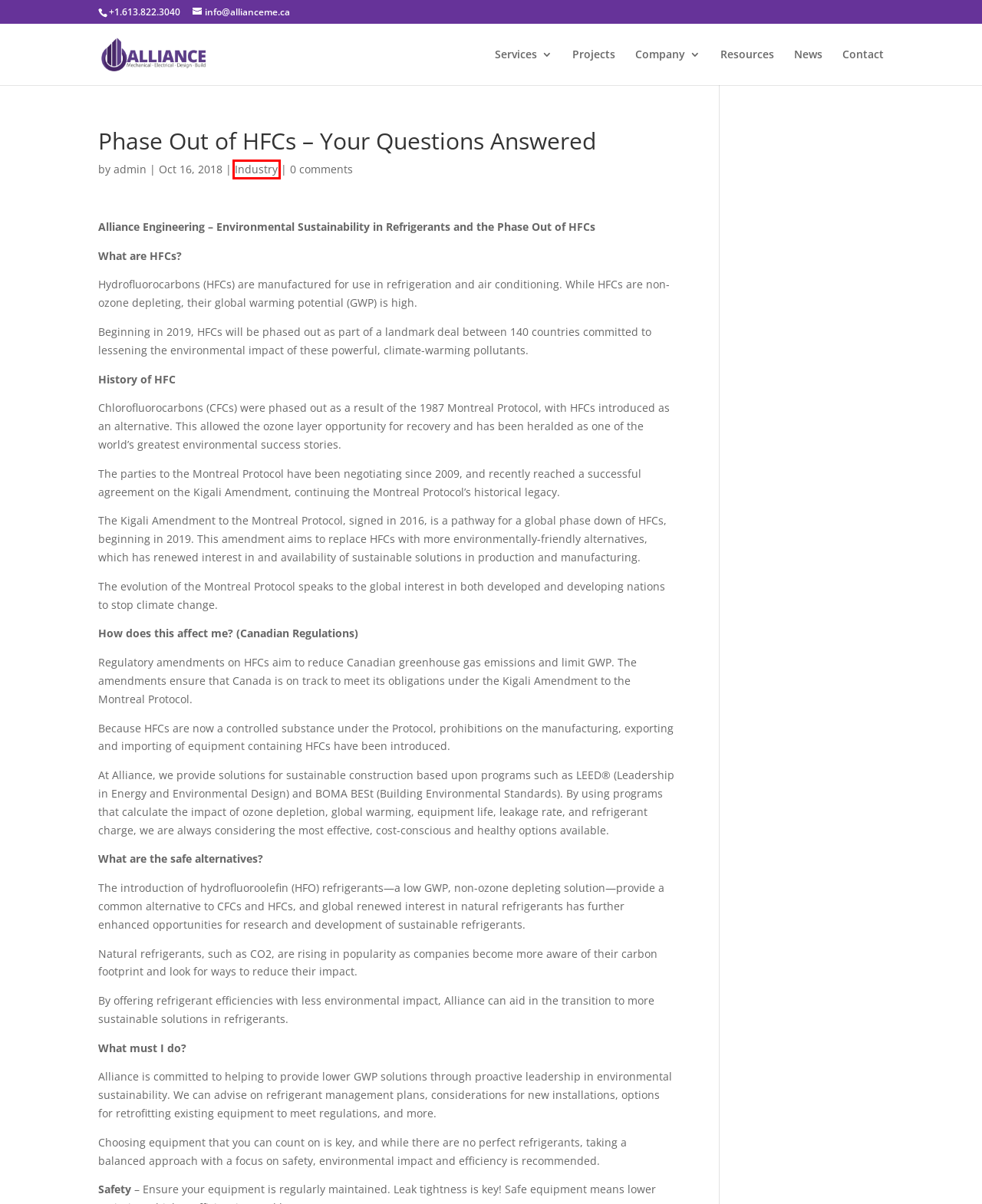Given a screenshot of a webpage with a red bounding box, please pick the webpage description that best fits the new webpage after clicking the element inside the bounding box. Here are the candidates:
A. Company | Alliance Engineering
B. Contact | Alliance Engineering
C. Industry | Alliance Engineering
D. Alliance Engineering | Mechanical & Electrical Commercial Construction | Design & Build | Ottawa
E. Services | Alliance Engineering
F. Projects | Alliance Engineering
G. Resources | Alliance Engineering
H. News | Alliance Engineering

C